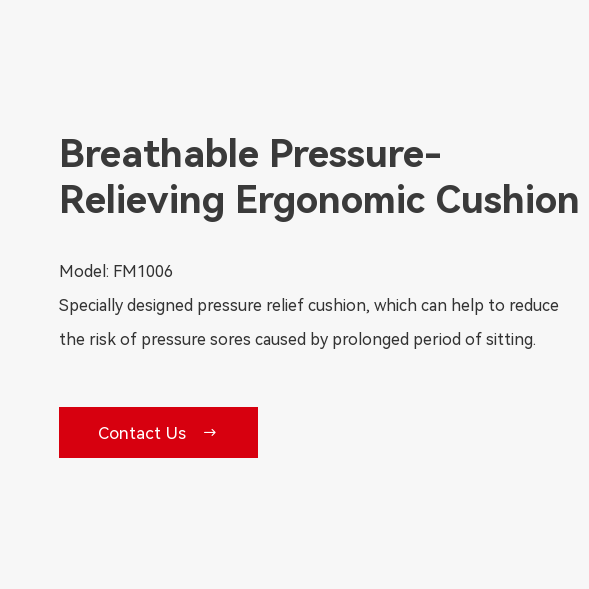Offer an in-depth caption for the image.

**Breathable Pressure-Relieving Ergonomic Cushion**

Model: FM1006

This specially designed pressure relief cushion aims to reduce the risk of pressure sores caused by prolonged periods of sitting. Its ergonomic design enhances comfort, making it an ideal choice for individuals seeking support during extended sitting sessions. For more information or inquiries, you can reach out through the "Contact Us" button provided below.